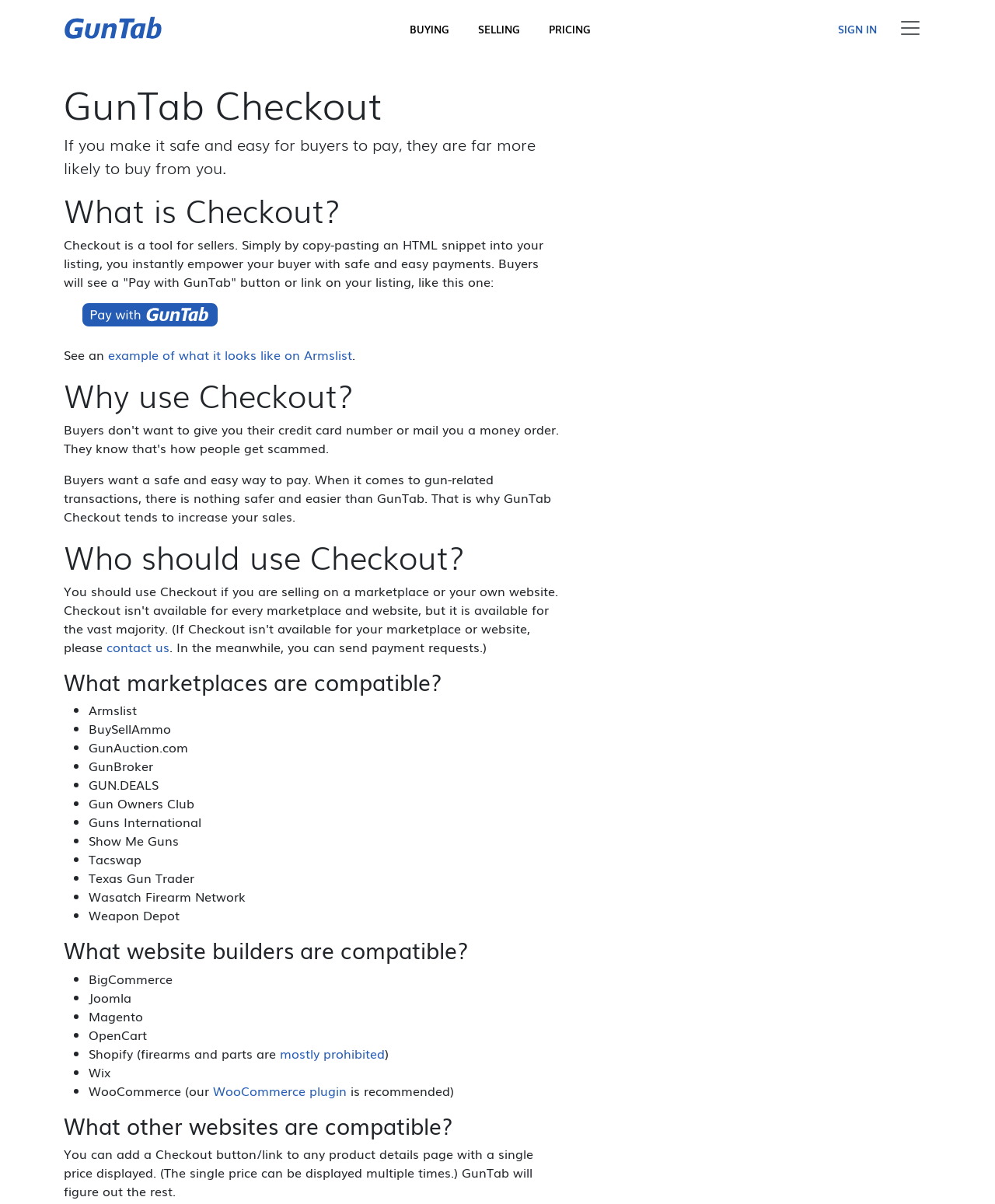Locate the bounding box coordinates of the clickable region necessary to complete the following instruction: "Click the 'Toggle navigation' button". Provide the coordinates in the format of four float numbers between 0 and 1, i.e., [left, top, right, bottom].

[0.894, 0.011, 0.936, 0.036]